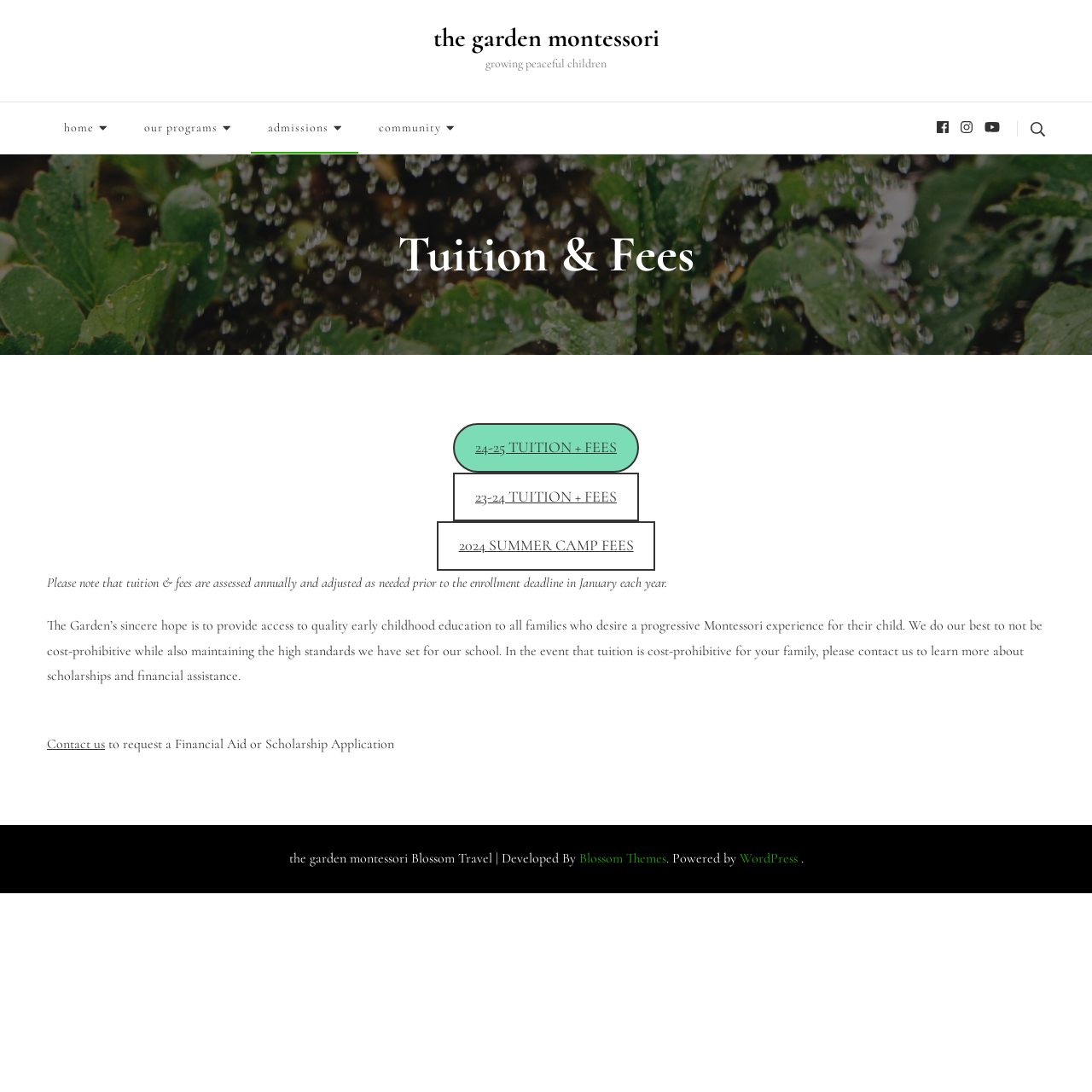Specify the bounding box coordinates of the region I need to click to perform the following instruction: "learn about parent and child". The coordinates must be four float numbers in the range of 0 to 1, i.e., [left, top, right, bottom].

[0.116, 0.519, 0.288, 0.566]